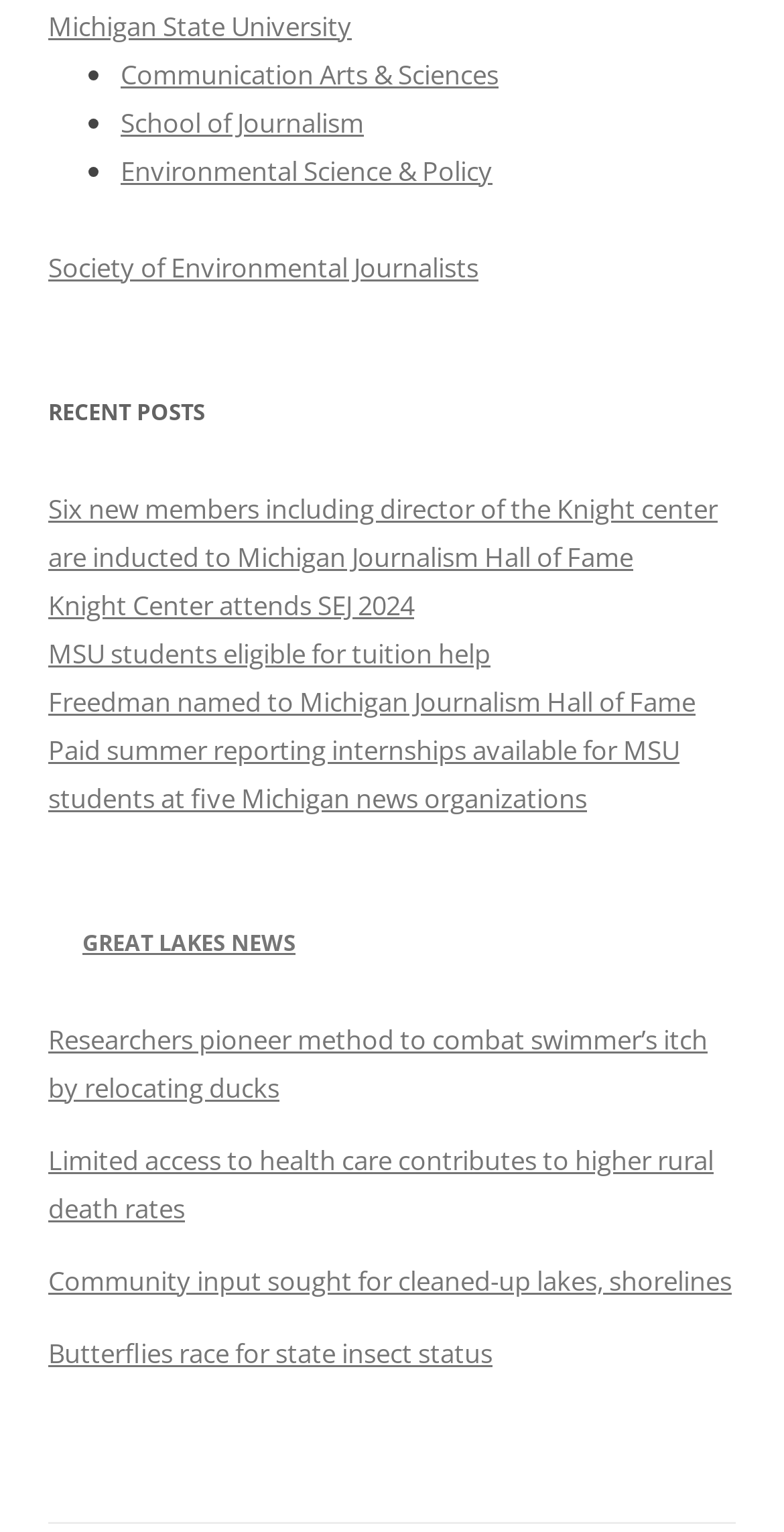What is the name of the organization mentioned after the School of Journalism link?
Give a single word or phrase as your answer by examining the image.

Society of Environmental Journalists